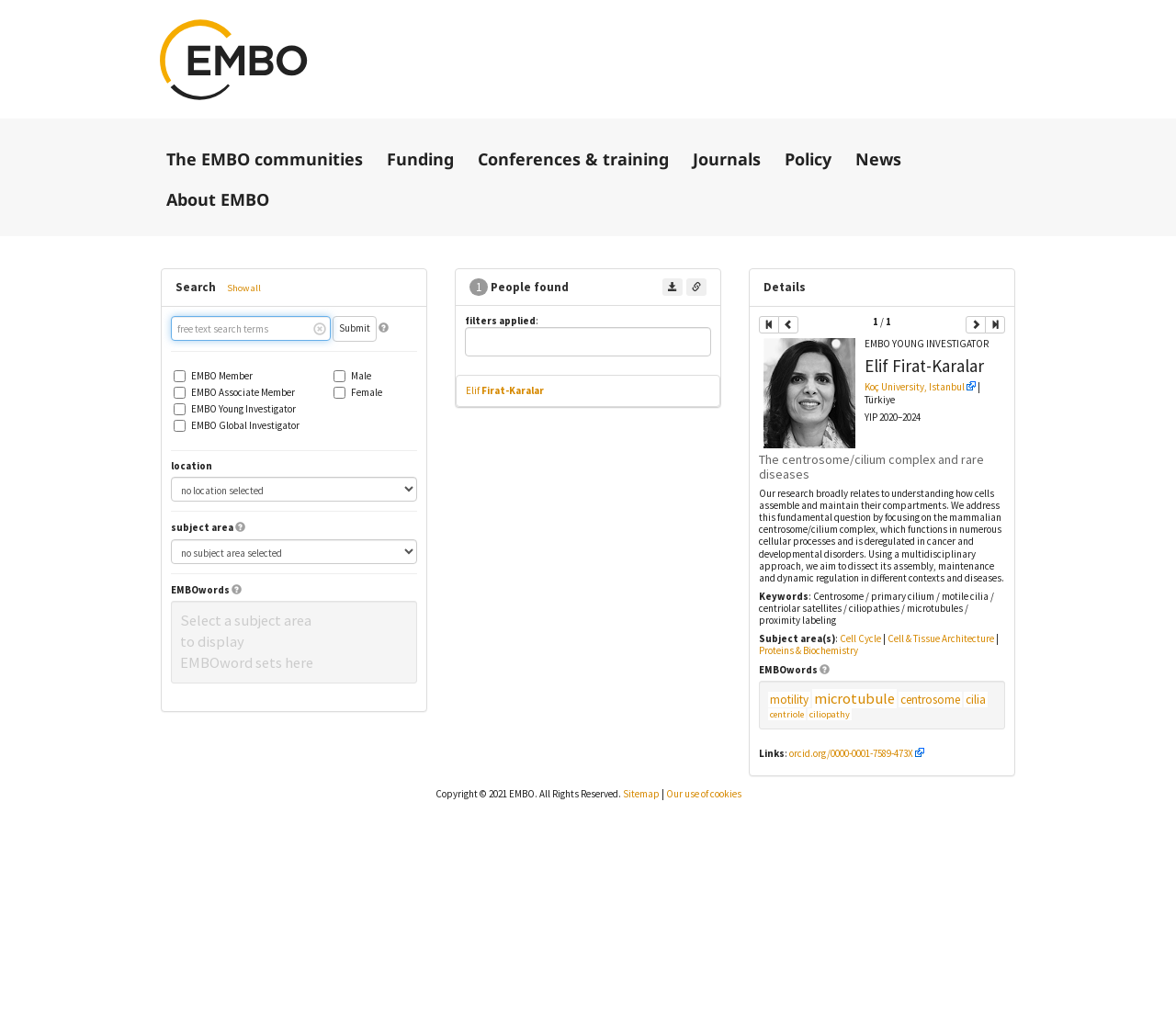Locate the bounding box of the UI element with the following description: "About EMBO".

[0.141, 0.172, 0.229, 0.212]